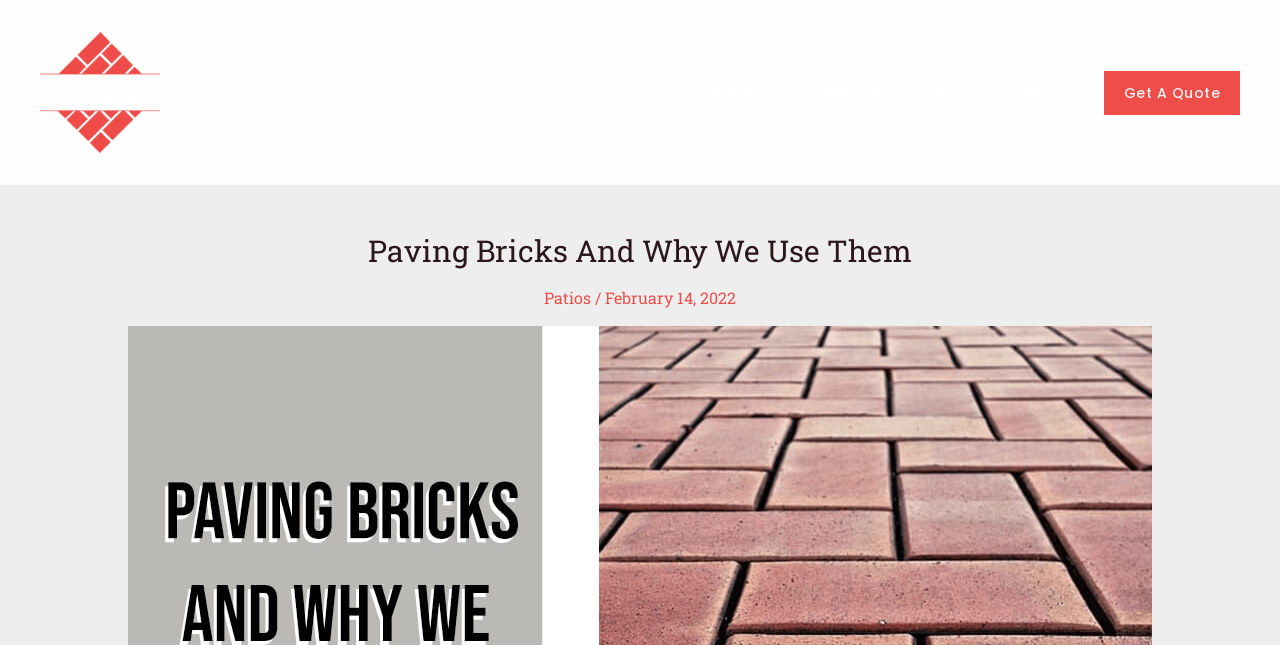Use a single word or phrase to answer the question: 
What is the purpose of the 'Get A Quote' link?

To get a quote